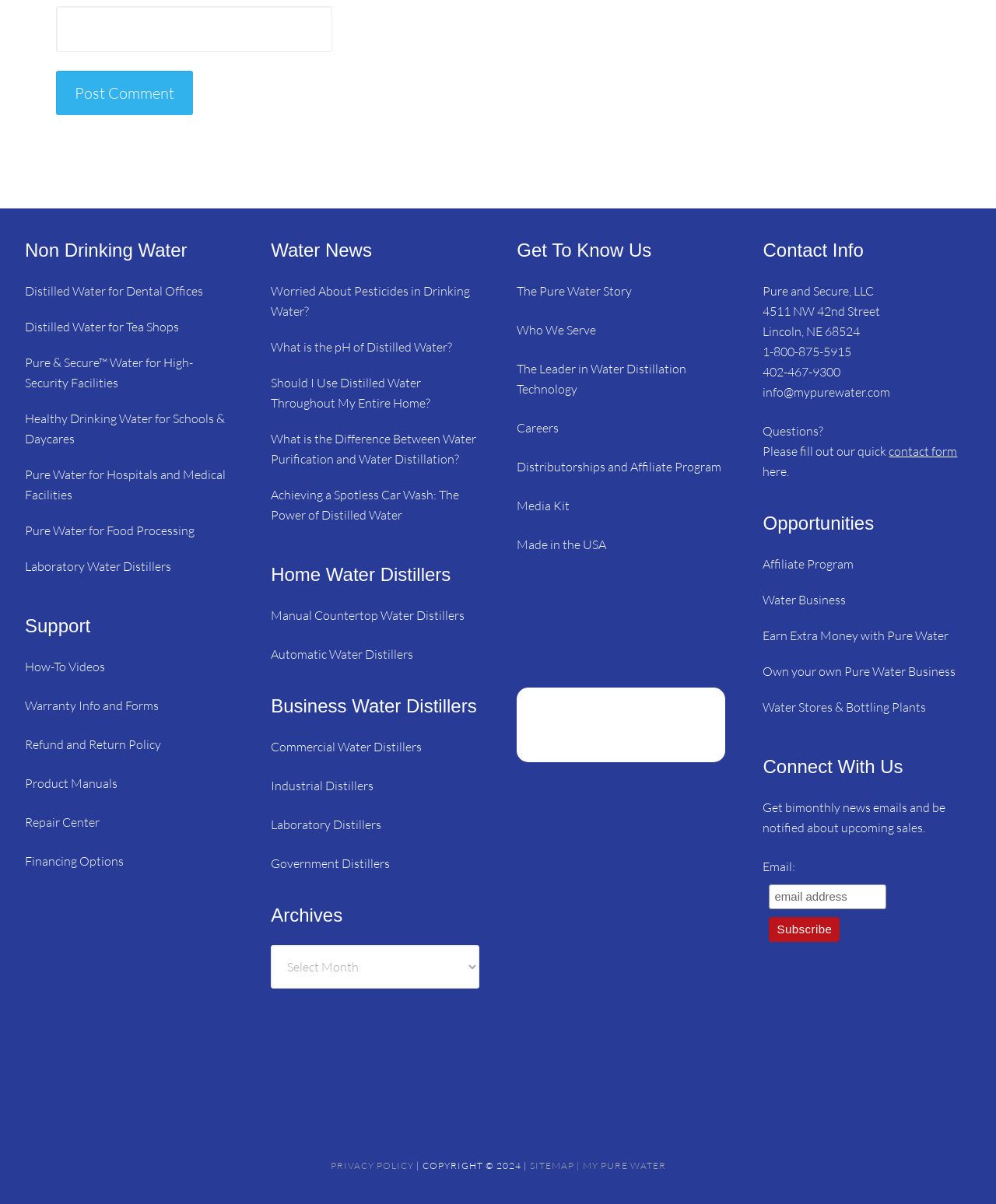How can I get notified about upcoming sales?
Using the image as a reference, answer the question with a short word or phrase.

Subscribe to bimonthly news emails